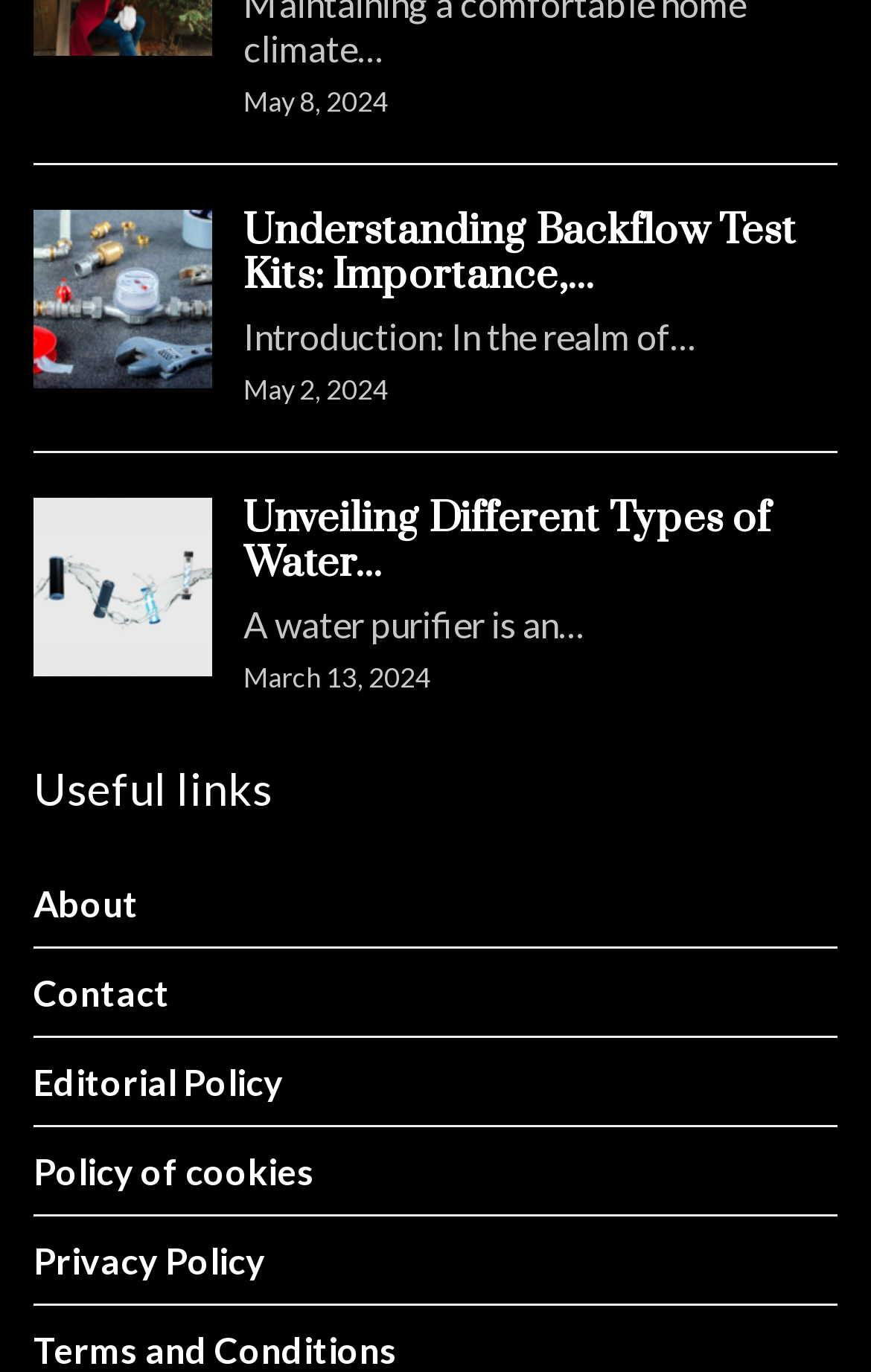Answer succinctly with a single word or phrase:
What is the date of the third article?

March 13, 2024